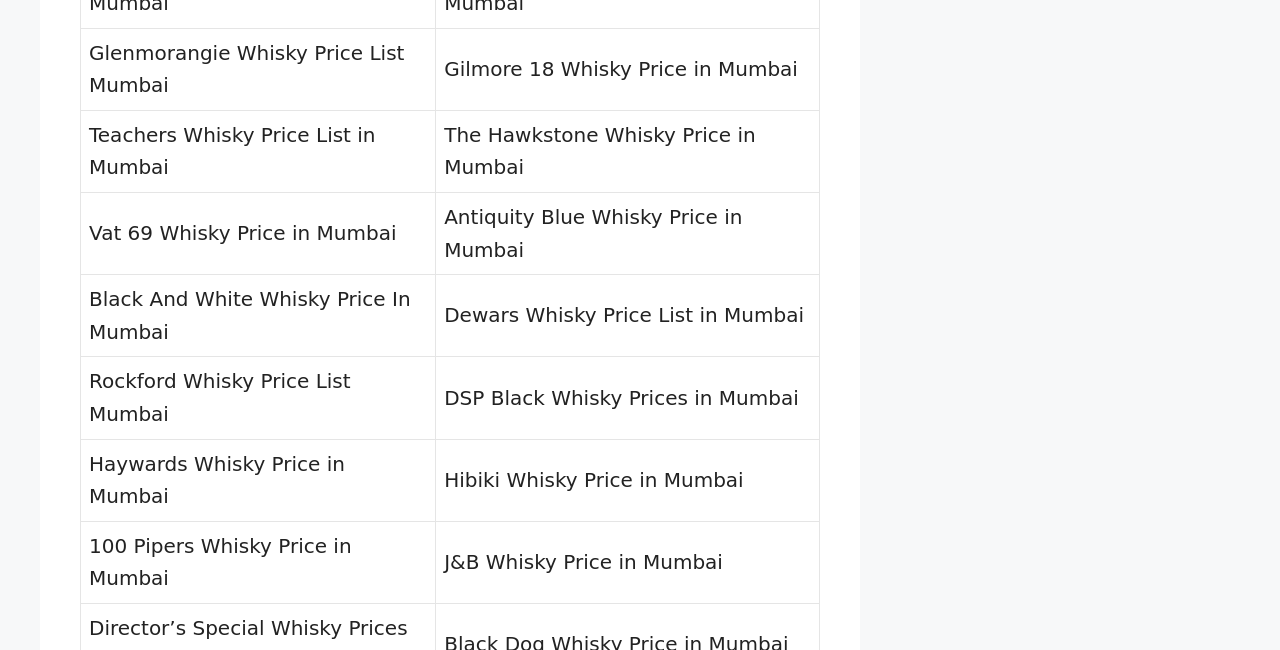How many whisky brands are listed on this webpage?
Based on the image, give a concise answer in the form of a single word or short phrase.

20